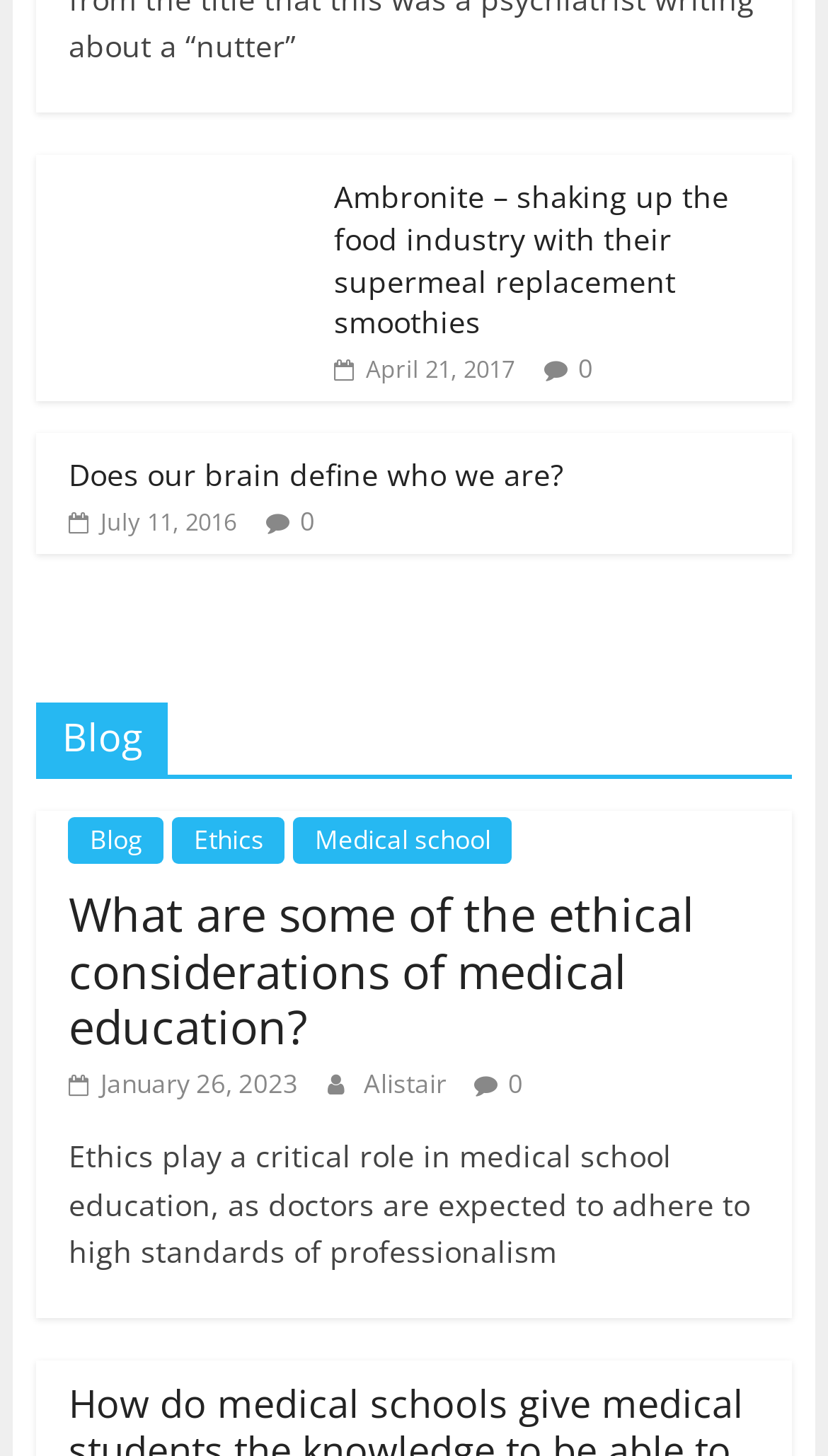What is the title of the first article?
Provide a one-word or short-phrase answer based on the image.

Ambronite